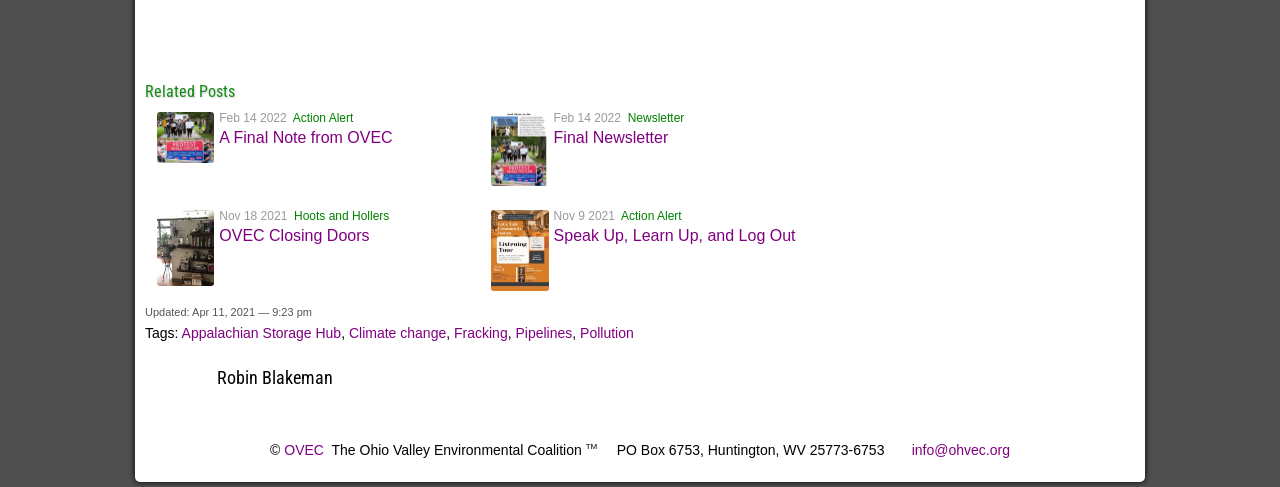What is the date of the last updated information?
Answer the question with a single word or phrase derived from the image.

Apr 11, 2021